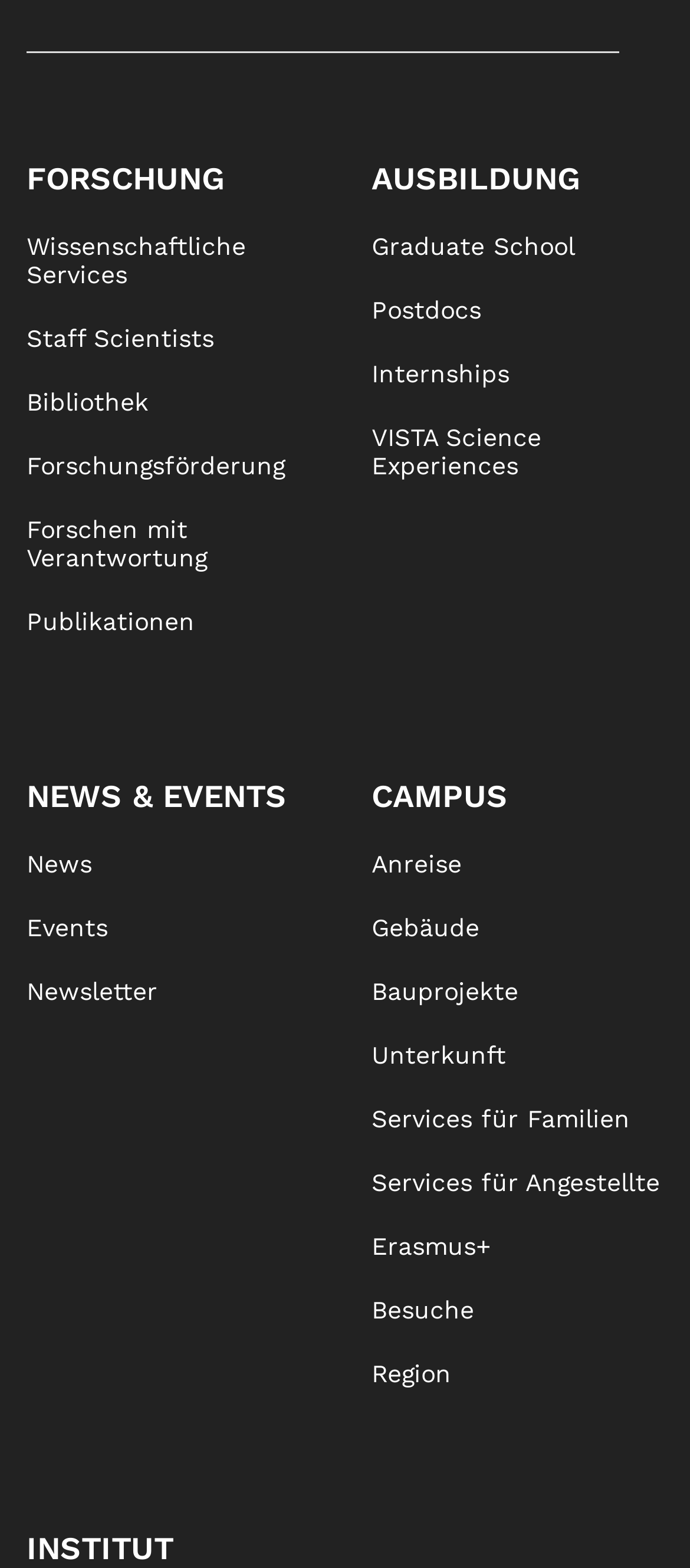Give a one-word or phrase response to the following question: How many links are there in the 'AUSBILDUNG' section?

5